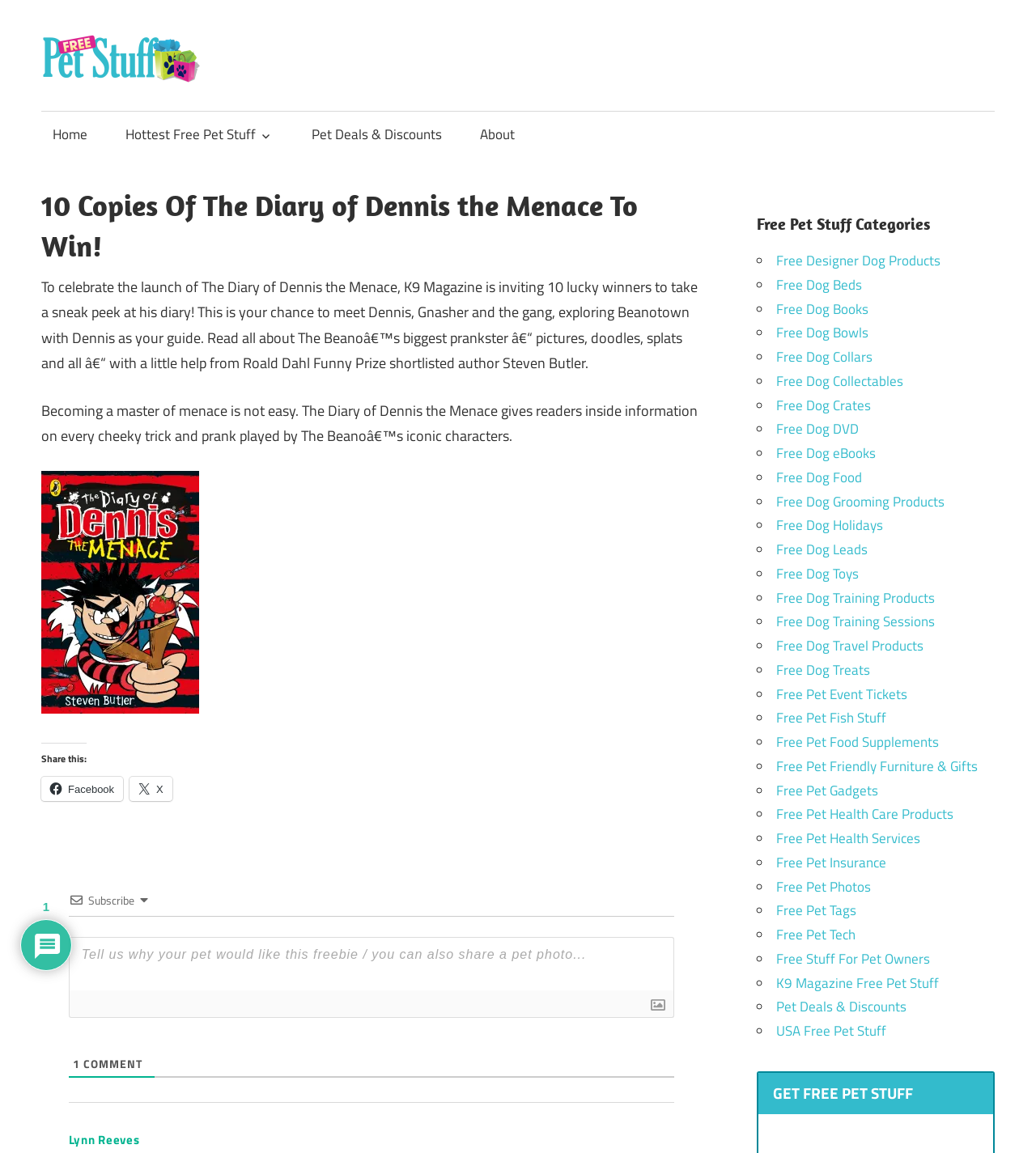Can you pinpoint the bounding box coordinates for the clickable element required for this instruction: "Explore free dog products"? The coordinates should be four float numbers between 0 and 1, i.e., [left, top, right, bottom].

[0.749, 0.217, 0.907, 0.235]